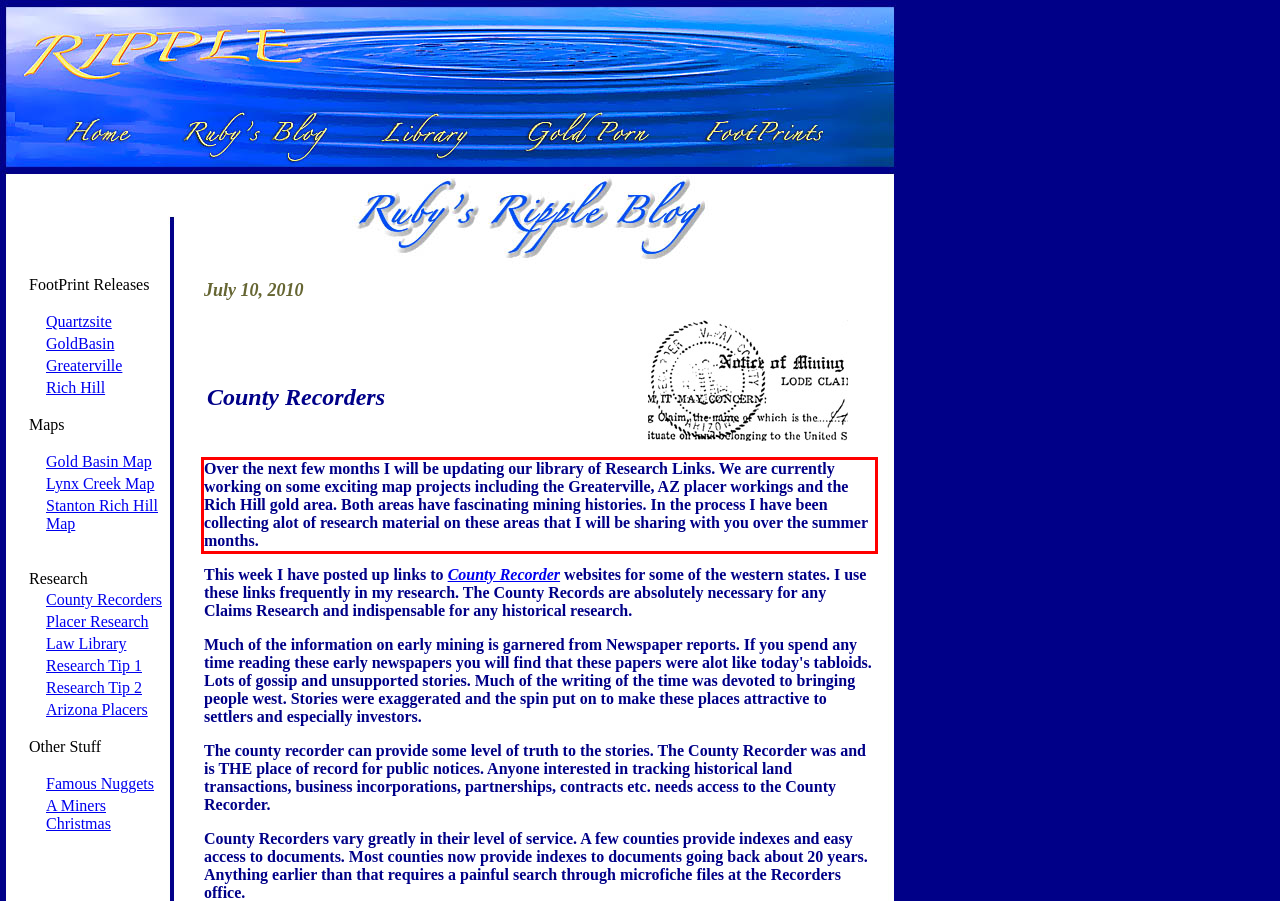Within the screenshot of the webpage, locate the red bounding box and use OCR to identify and provide the text content inside it.

Over the next few months I will be updating our library of Research Links. We are currently working on some exciting map projects including the Greaterville, AZ placer workings and the Rich Hill gold area. Both areas have fascinating mining histories. In the process I have been collecting alot of research material on these areas that I will be sharing with you over the summer months.